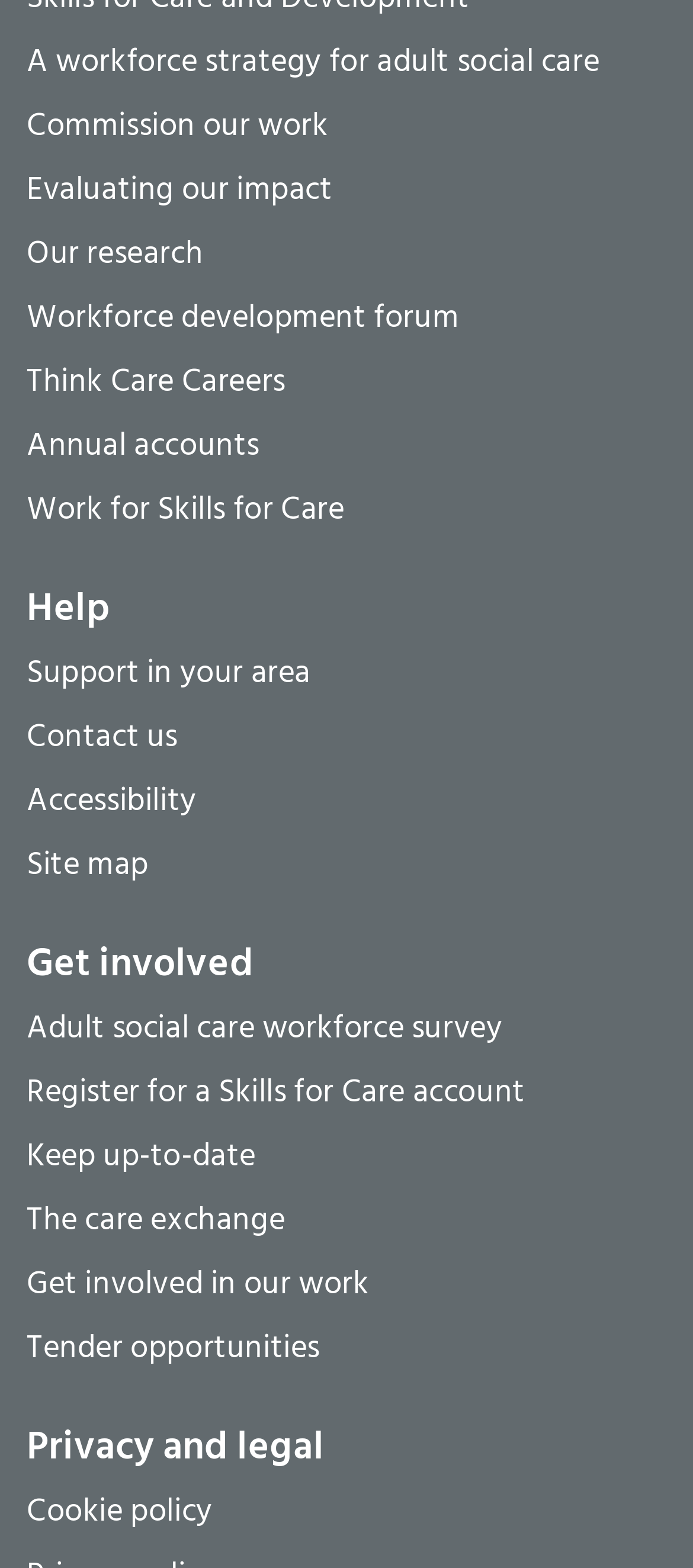Ascertain the bounding box coordinates for the UI element detailed here: "Keep up-to-date". The coordinates should be provided as [left, top, right, bottom] with each value being a float between 0 and 1.

[0.038, 0.72, 0.369, 0.759]